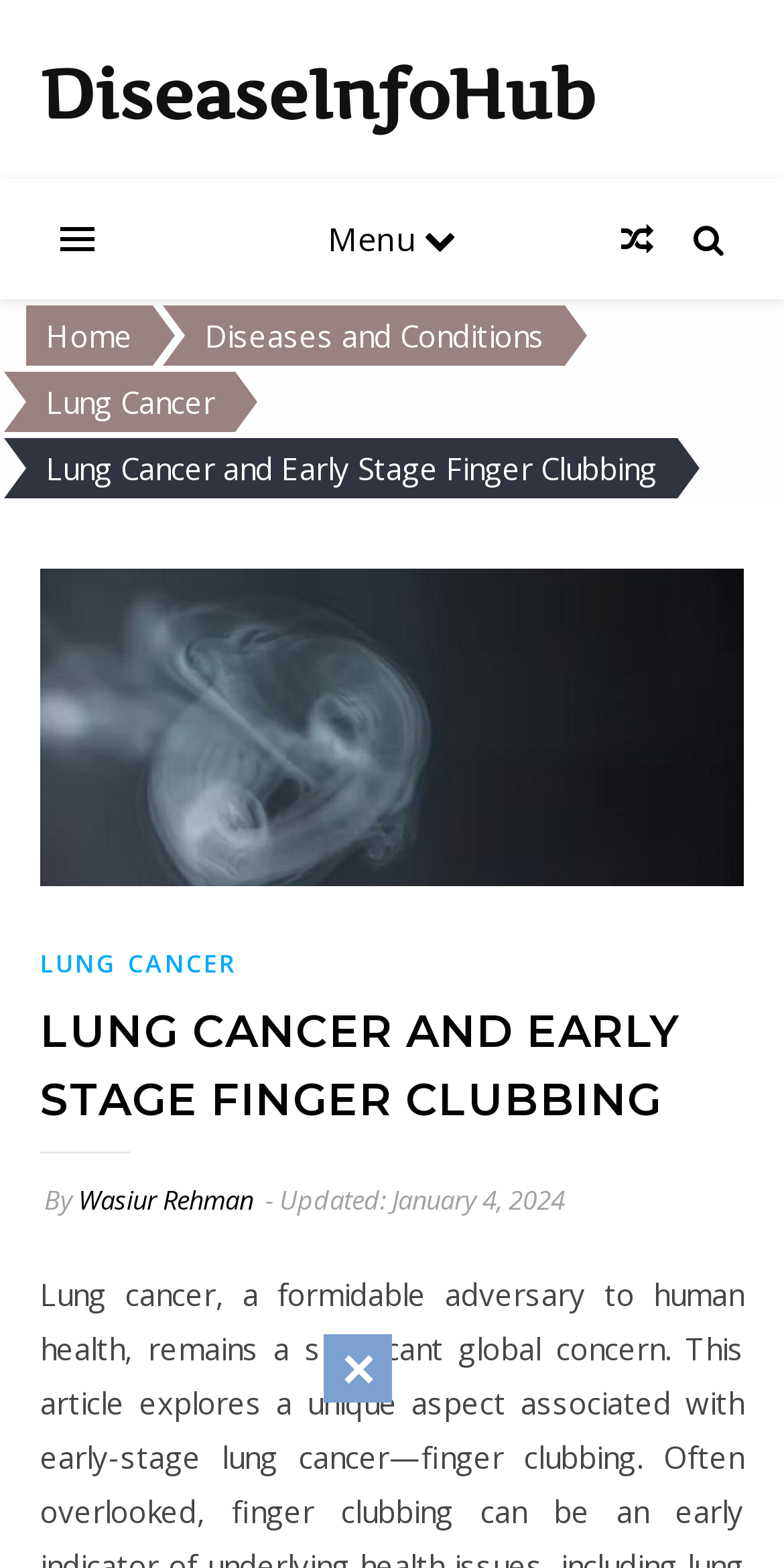Identify the bounding box of the HTML element described as: "DiseaseInfoHub".

[0.051, 0.033, 0.759, 0.086]